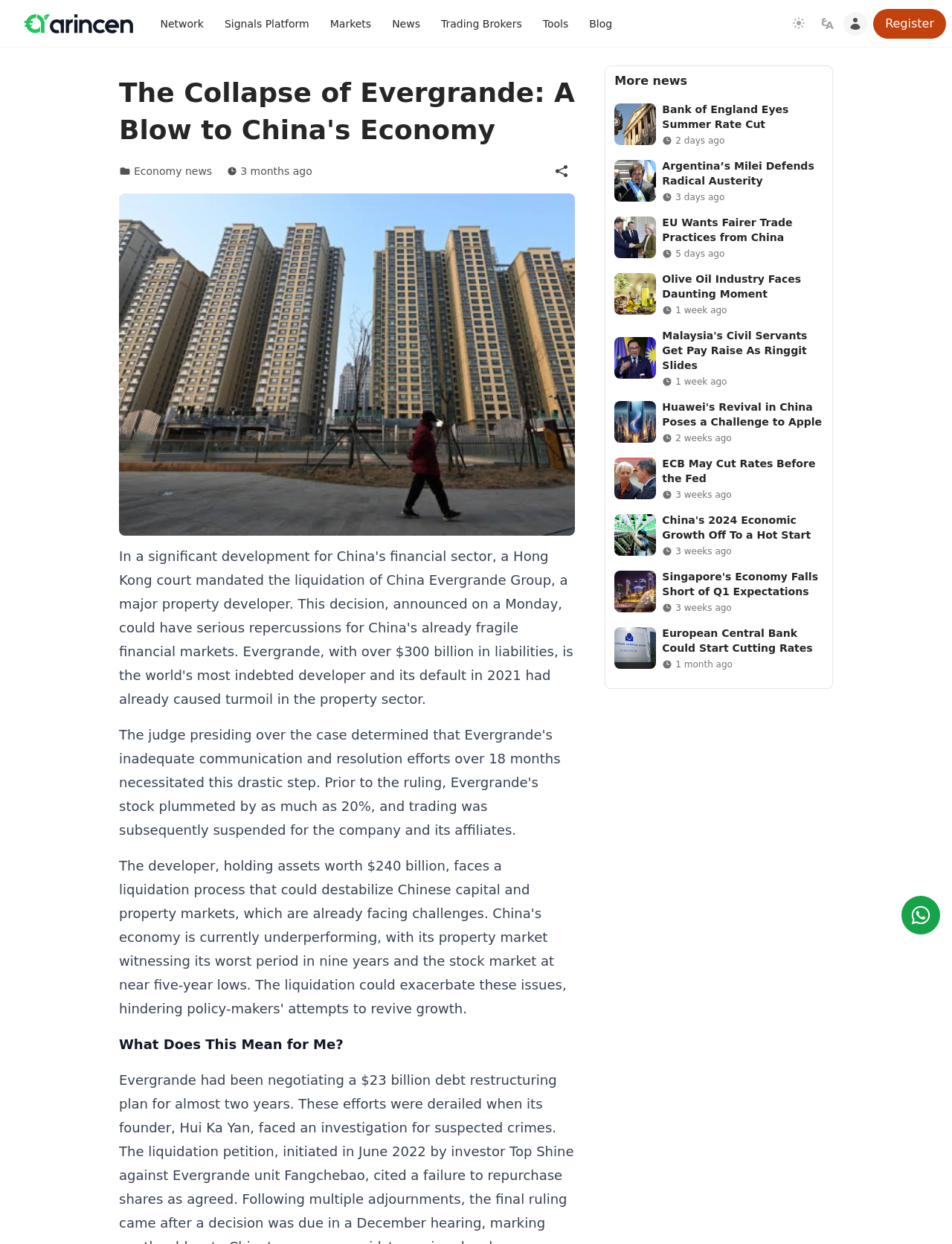Could you locate the bounding box coordinates for the section that should be clicked to accomplish this task: "Click the 'Profile' button".

[0.886, 0.009, 0.911, 0.028]